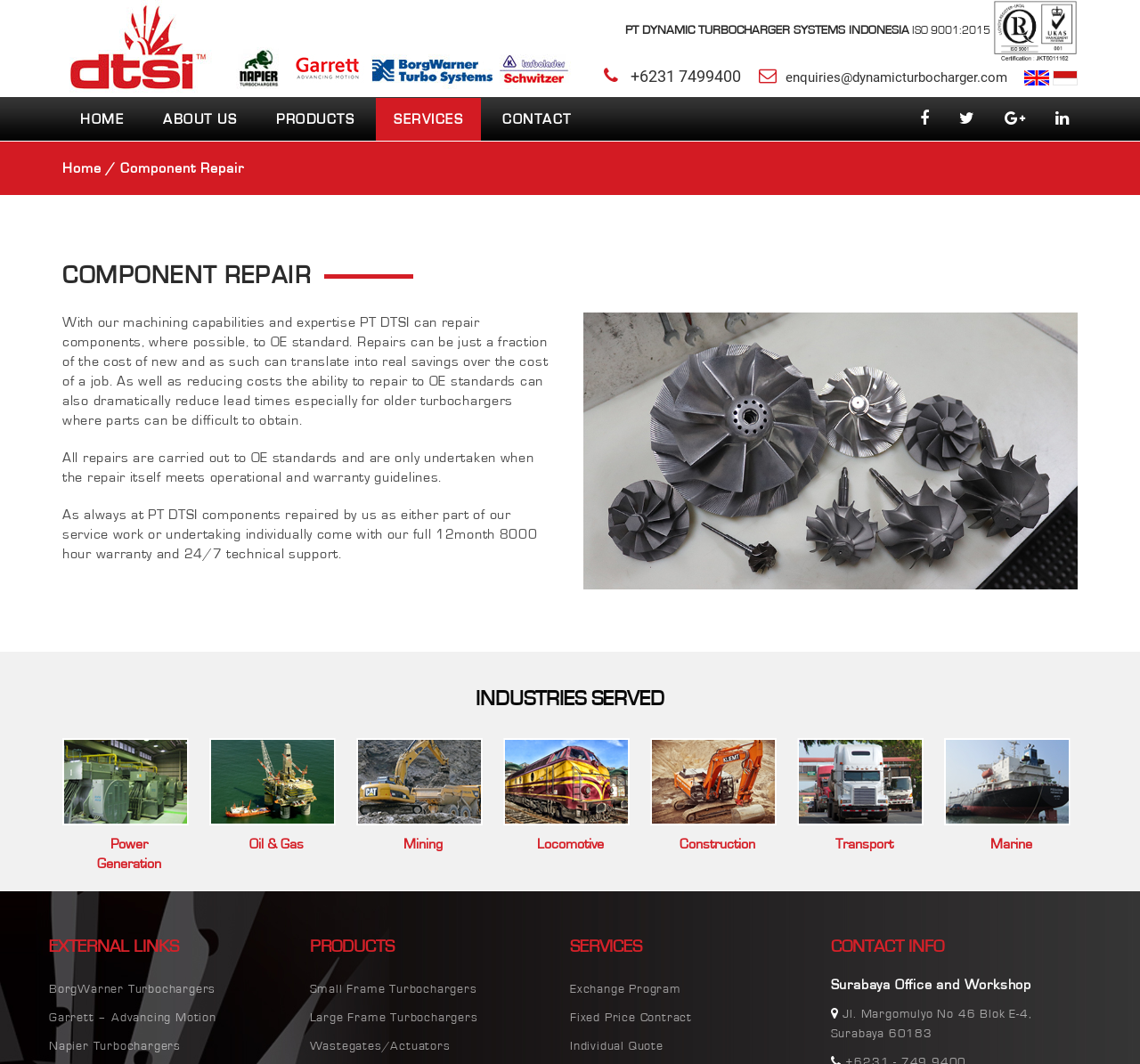Determine the bounding box coordinates of the region that needs to be clicked to achieve the task: "View shopping cart".

None